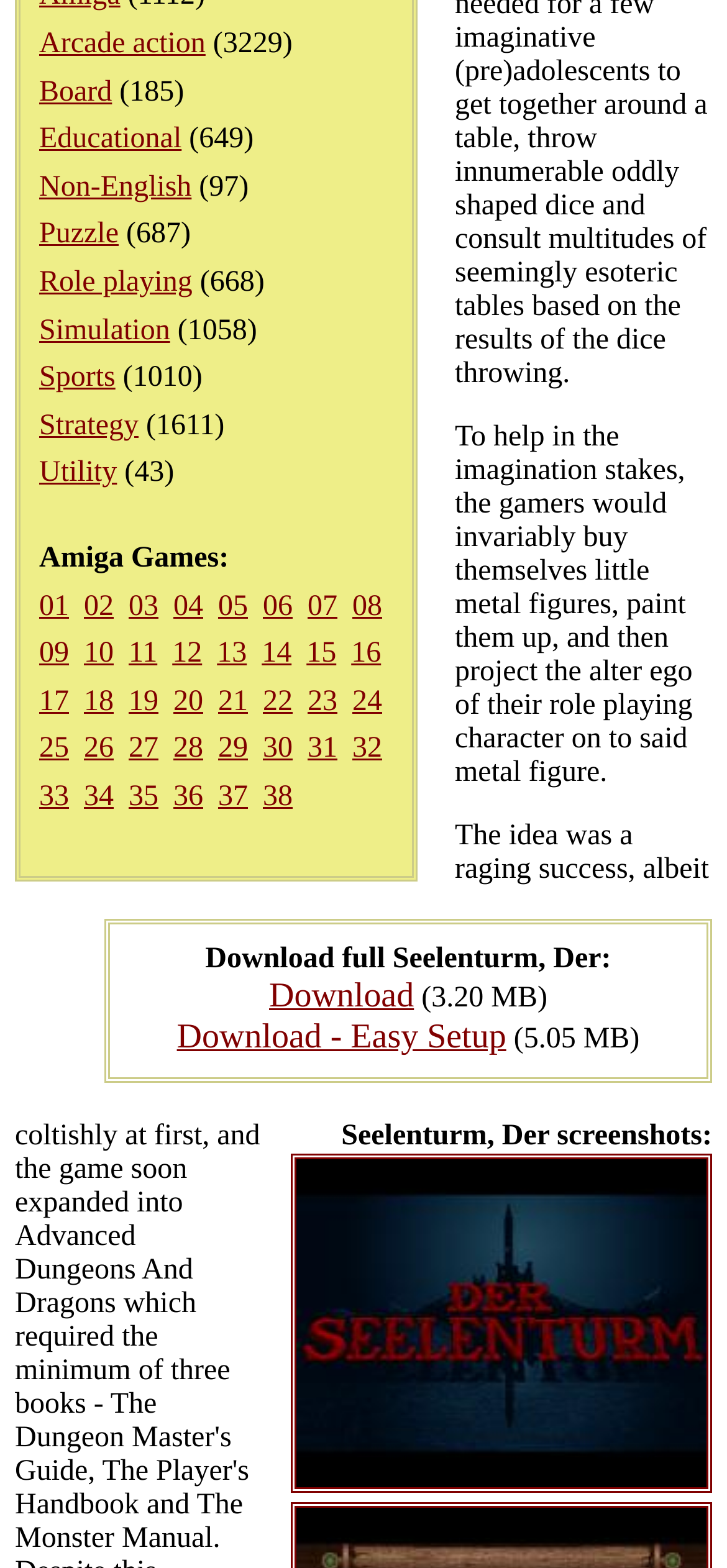Identify the bounding box of the HTML element described as: "third party license".

None